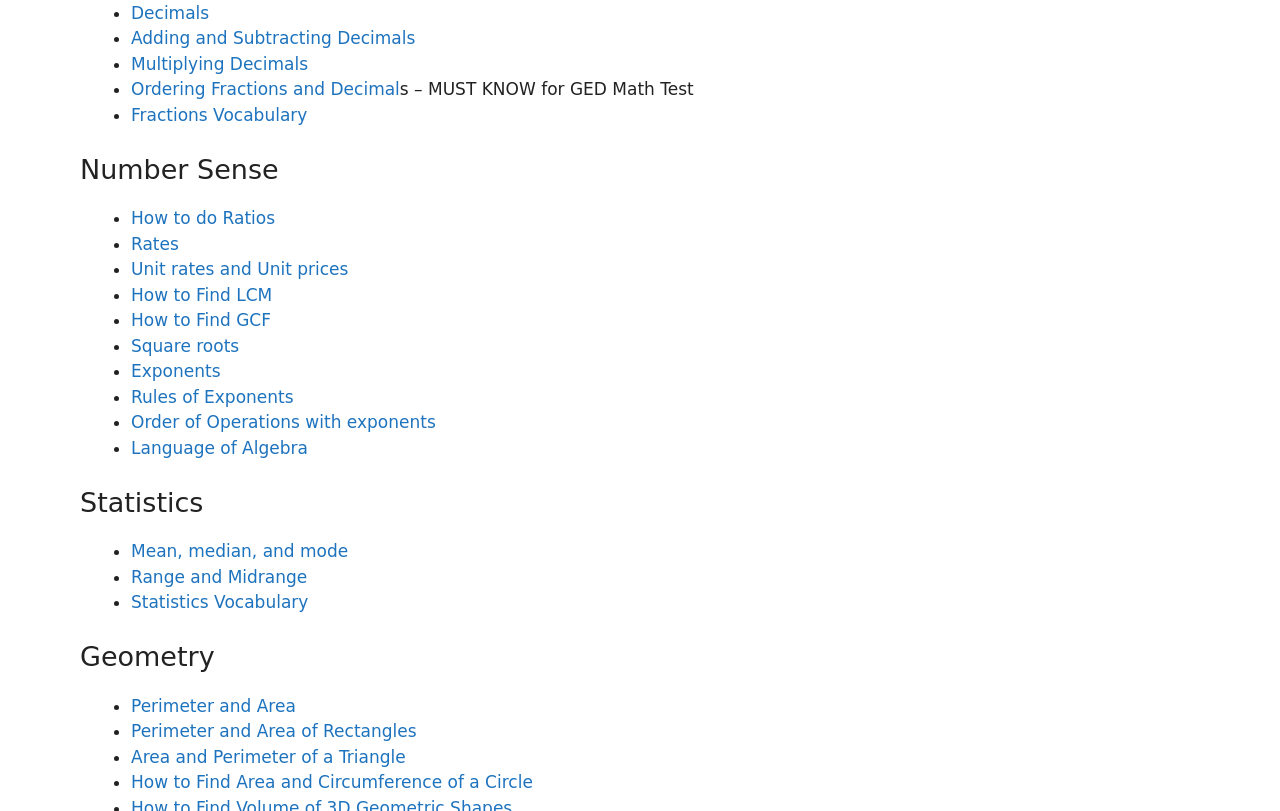Can you specify the bounding box coordinates of the area that needs to be clicked to fulfill the following instruction: "Click on 'Decimals'"?

[0.102, 0.003, 0.163, 0.028]